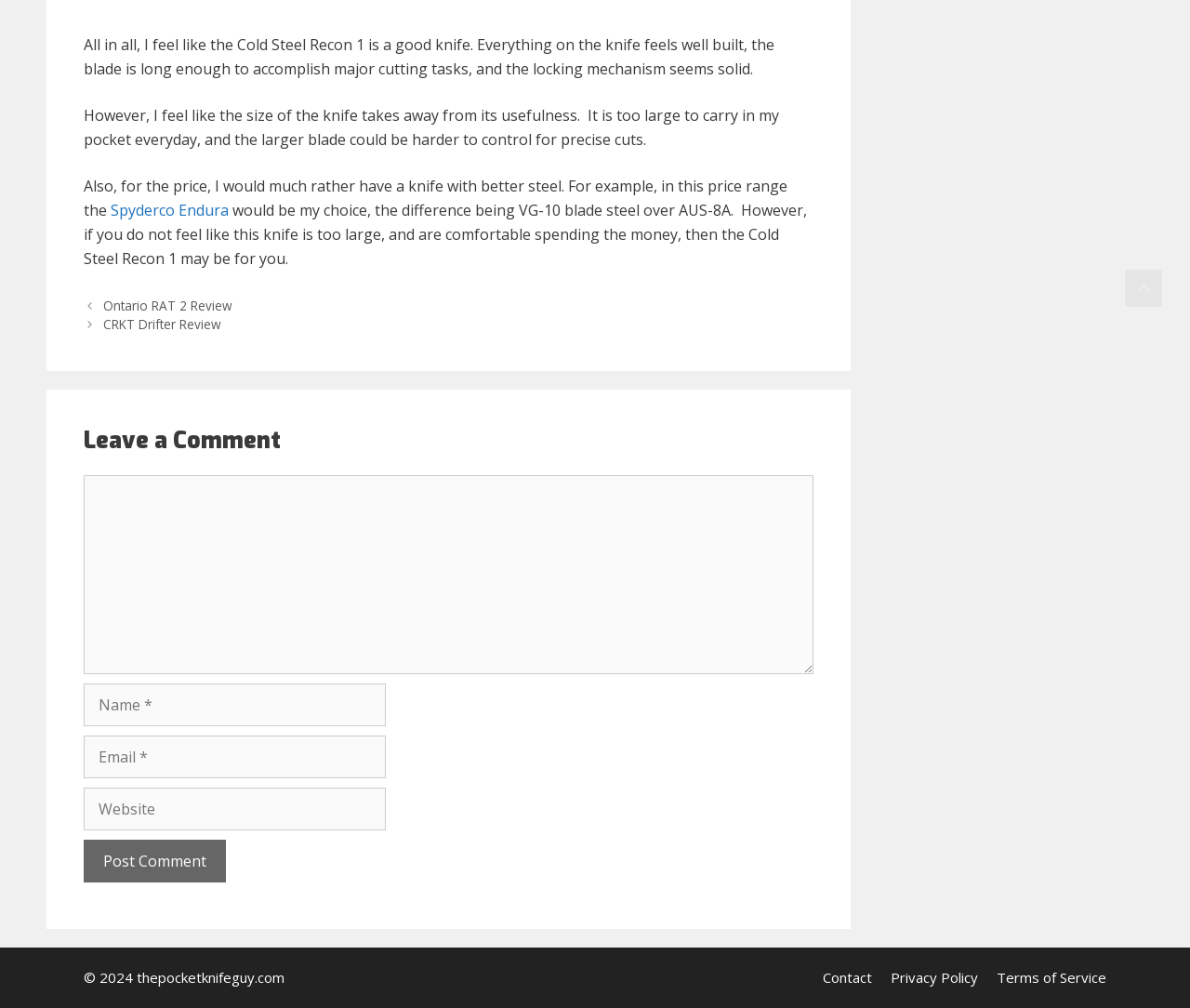Please determine the bounding box coordinates of the area that needs to be clicked to complete this task: 'Visit the ABOUT page'. The coordinates must be four float numbers between 0 and 1, formatted as [left, top, right, bottom].

None